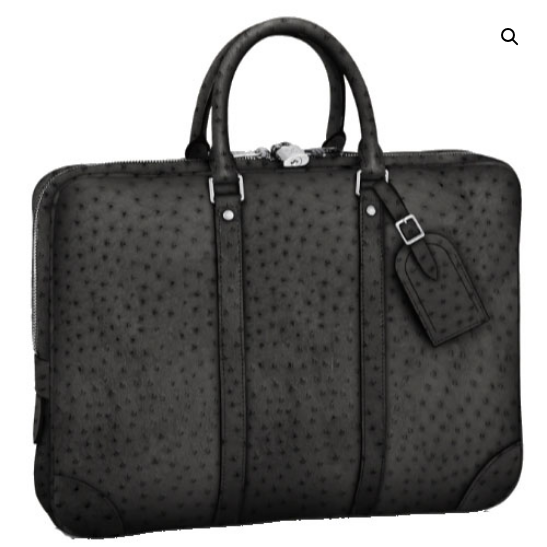Who is the ideal user of this bag?
Could you please answer the question thoroughly and with as much detail as possible?

The caption describes the bag as 'ideal for business professionals or anyone seeking a blend of luxury and practicality', implying that the bag is suitable for individuals who need a stylish and functional accessory for their professional lives.